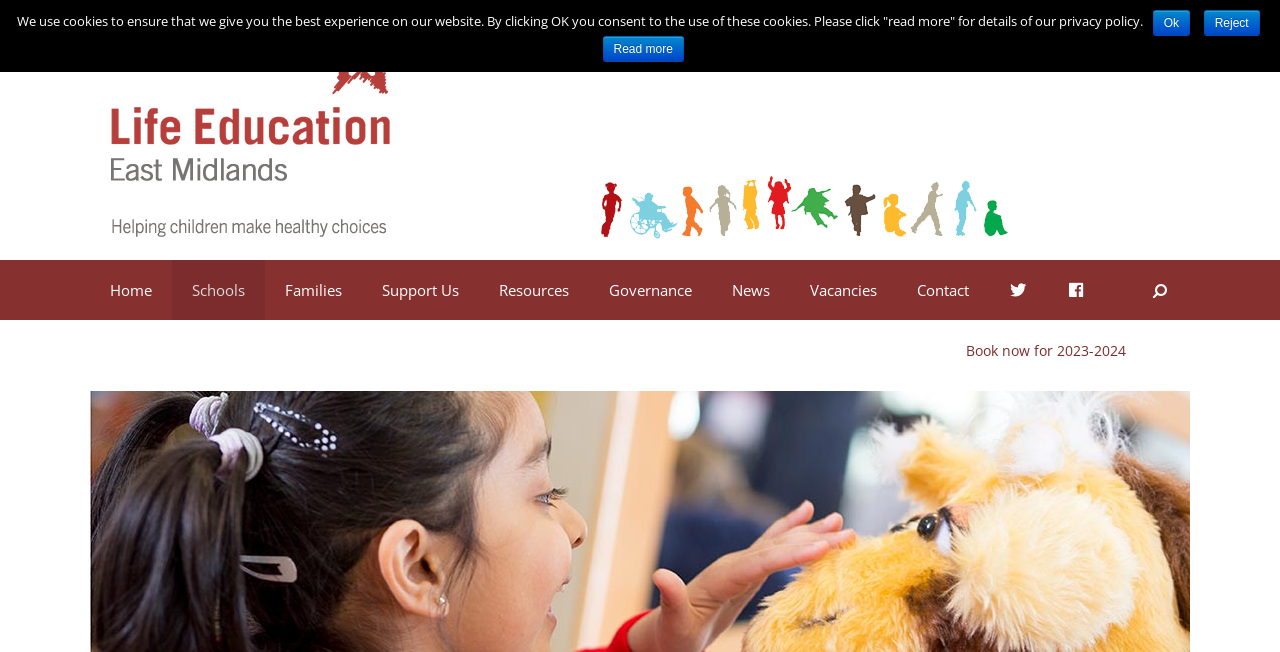What is the purpose of the 'Book now for 2023-2024' link?
Respond to the question with a single word or phrase according to the image.

To book a workshop